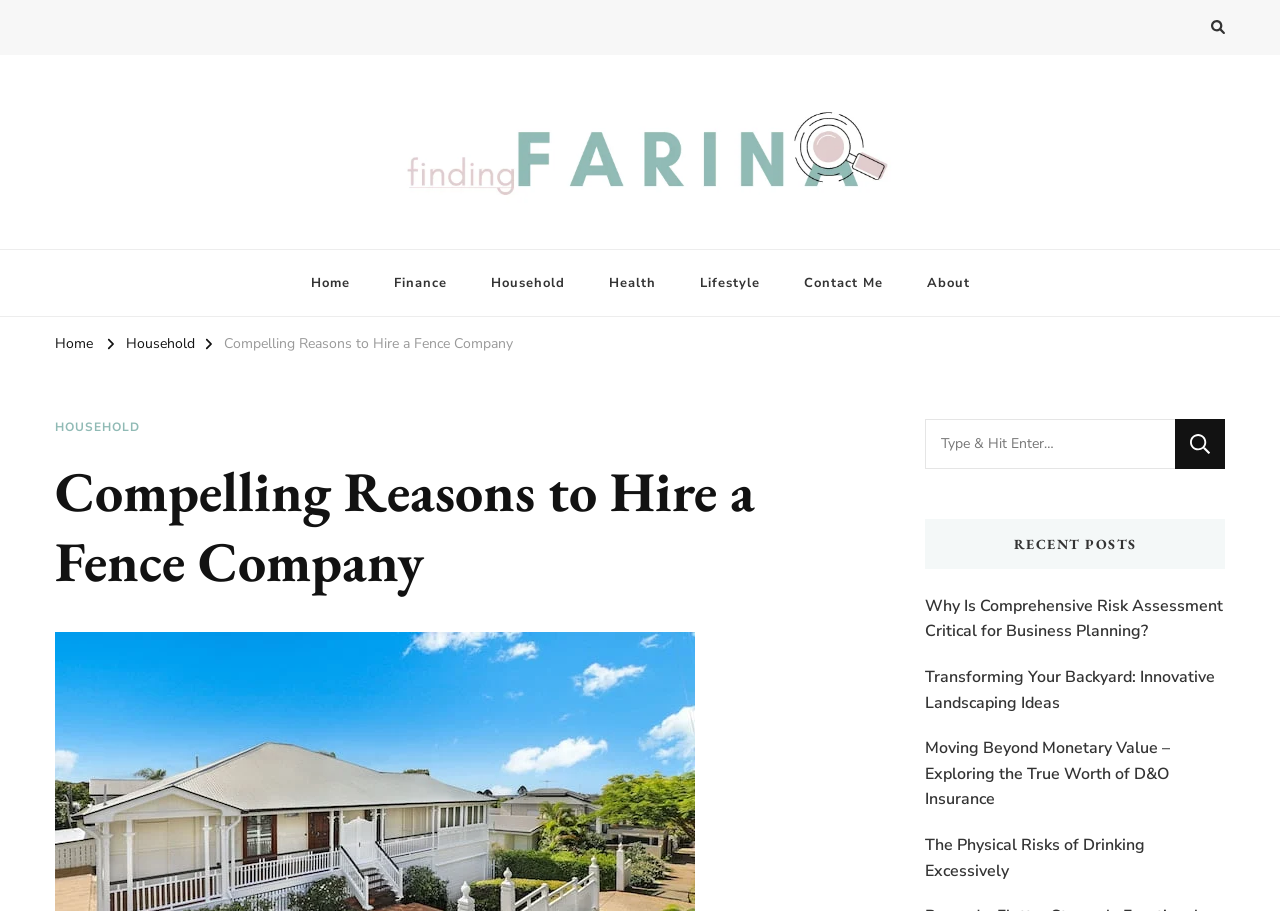Find the bounding box coordinates for the HTML element described in this sentence: "Contact Me". Provide the coordinates as four float numbers between 0 and 1, in the format [left, top, right, bottom].

[0.611, 0.274, 0.707, 0.347]